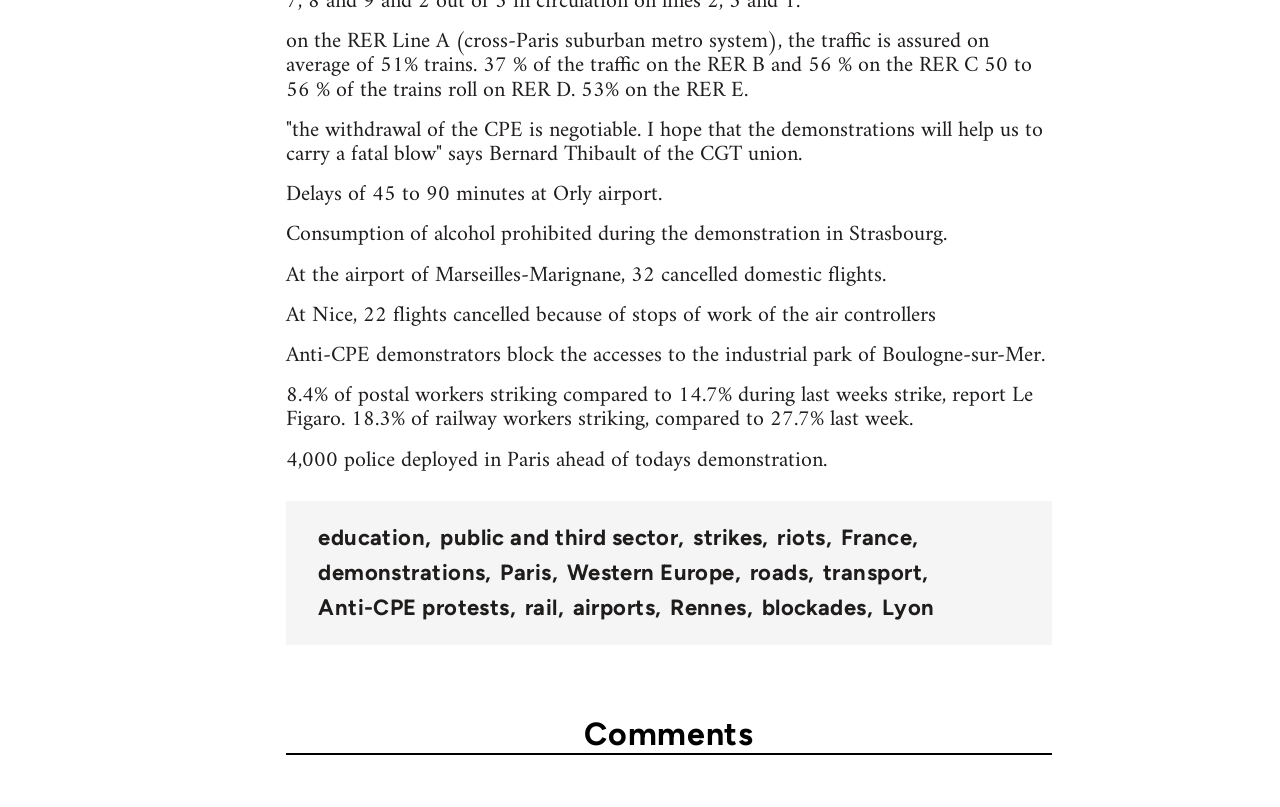Provide the bounding box coordinates of the HTML element this sentence describes: "Anti-CPE protests".

[0.249, 0.827, 0.389, 0.859]